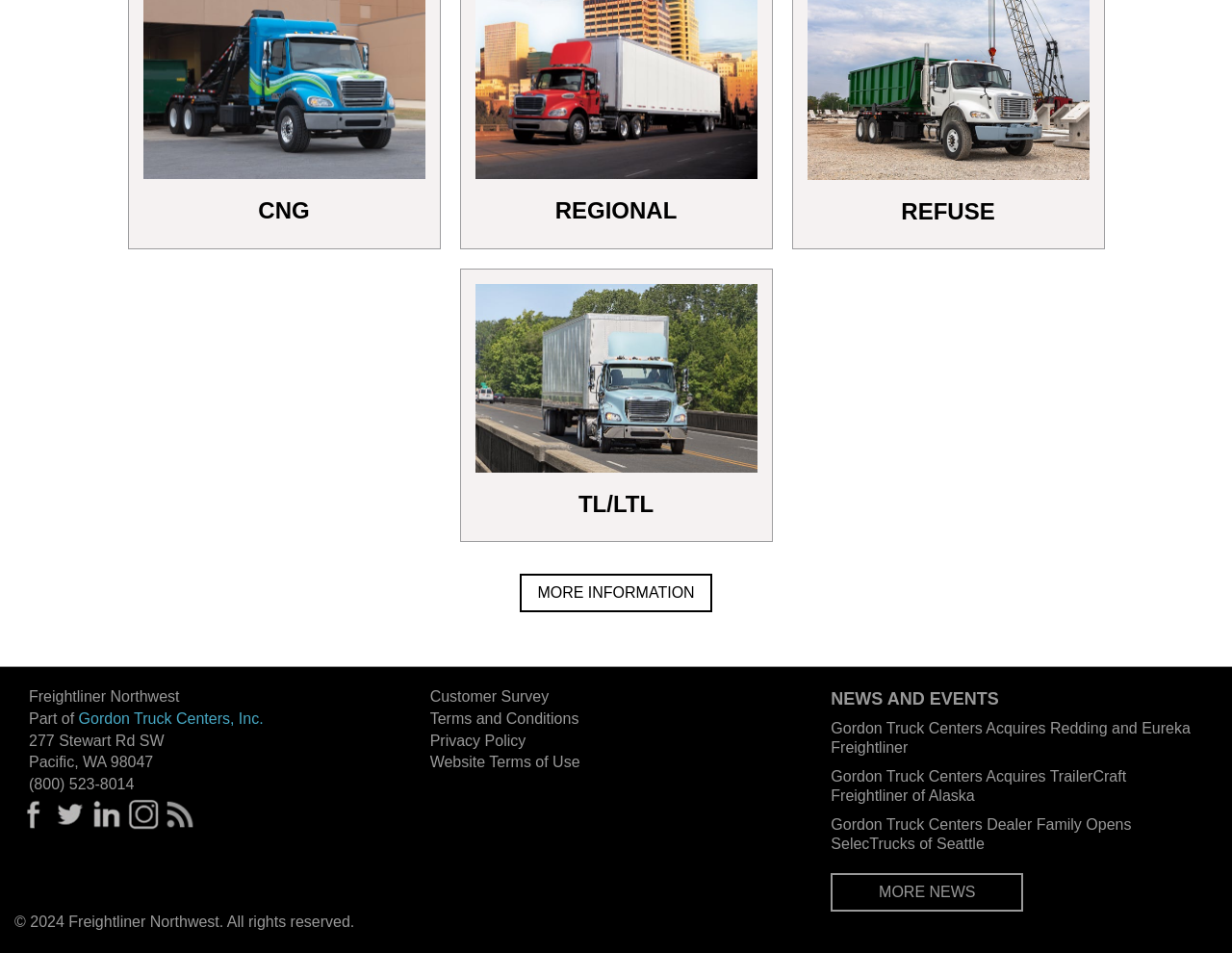Can you show the bounding box coordinates of the region to click on to complete the task described in the instruction: "Read NEWS AND EVENTS"?

[0.674, 0.724, 0.977, 0.744]